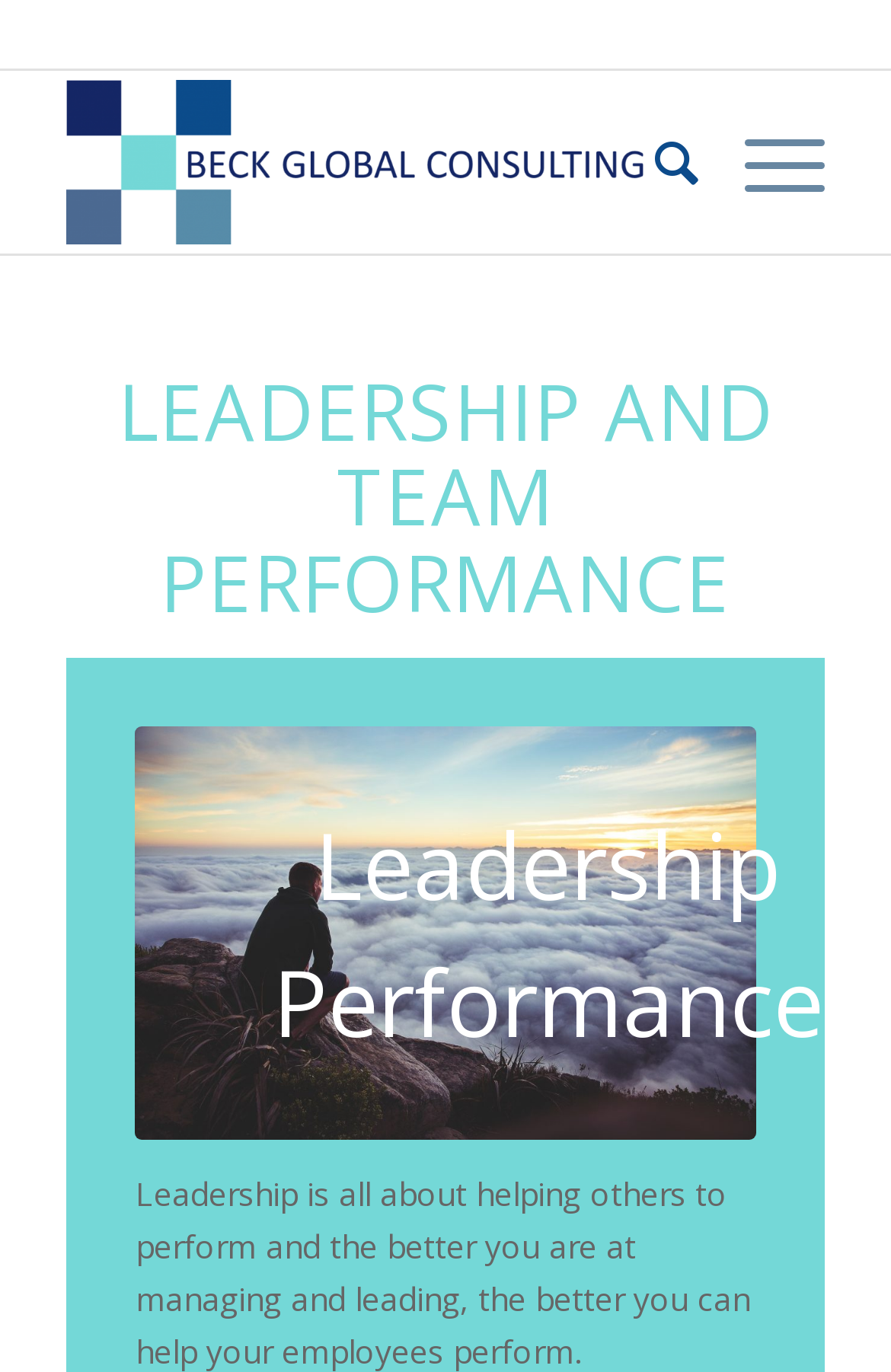What is the theme of the image at the center of the webpage?
Using the image, elaborate on the answer with as much detail as possible.

The theme of the image at the center of the webpage can be inferred from its description 'Leadership performance', which suggests that it is related to leadership and team performance.